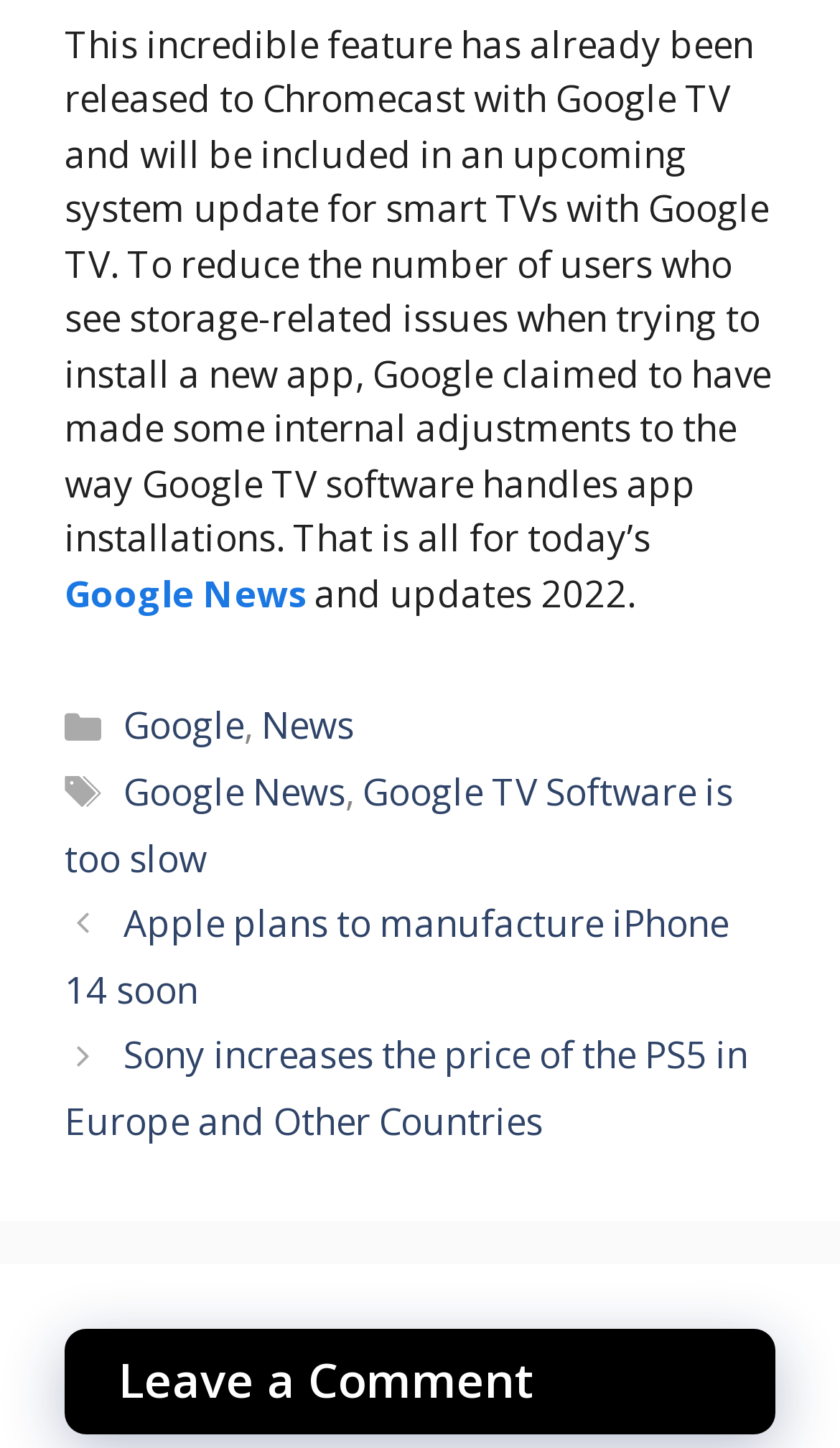What is the topic of the latest news?
Give a one-word or short-phrase answer derived from the screenshot.

Google TV Software